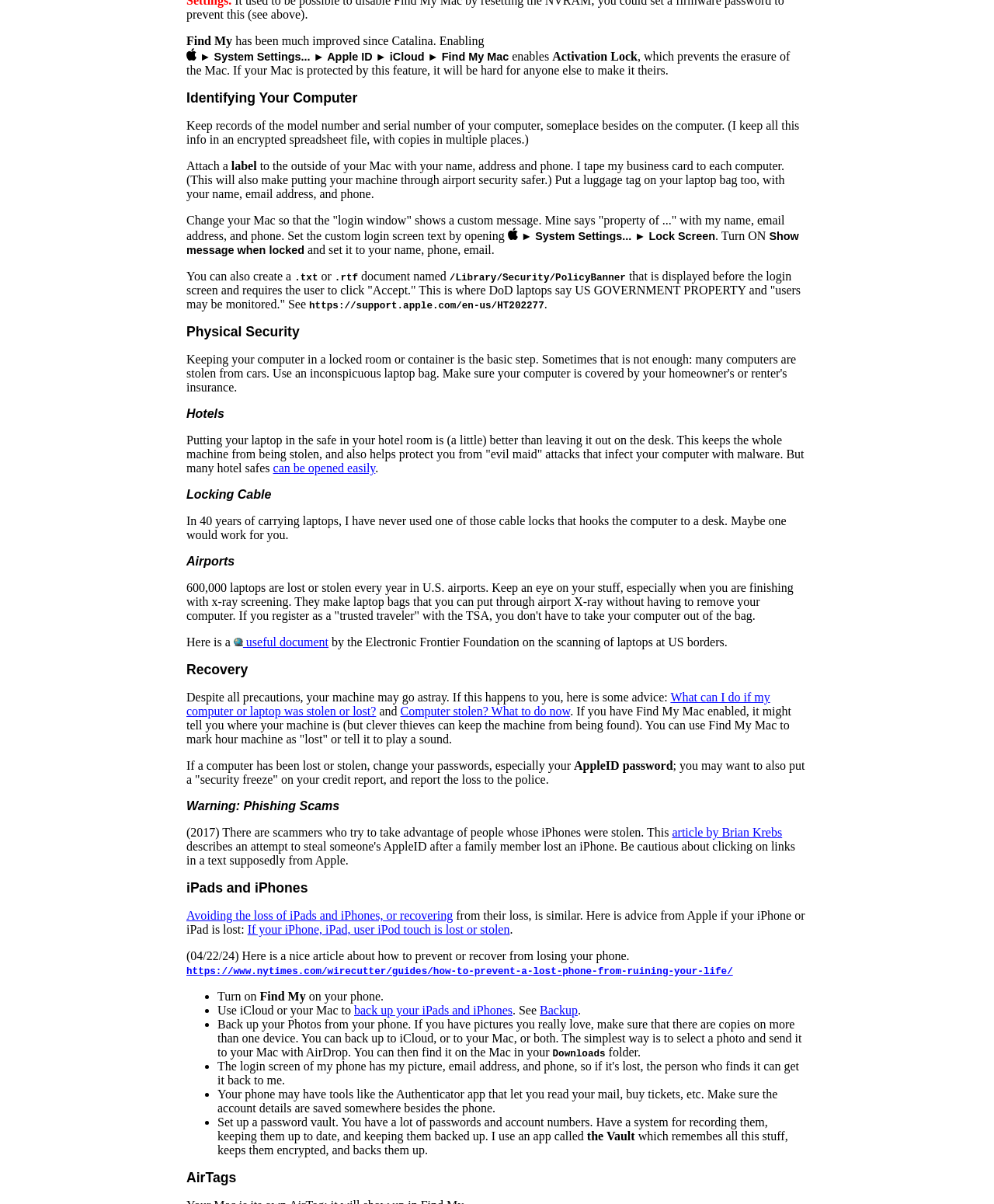Provide your answer in a single word or phrase: 
How can you back up your iPhone or iPad?

Use iCloud or Mac